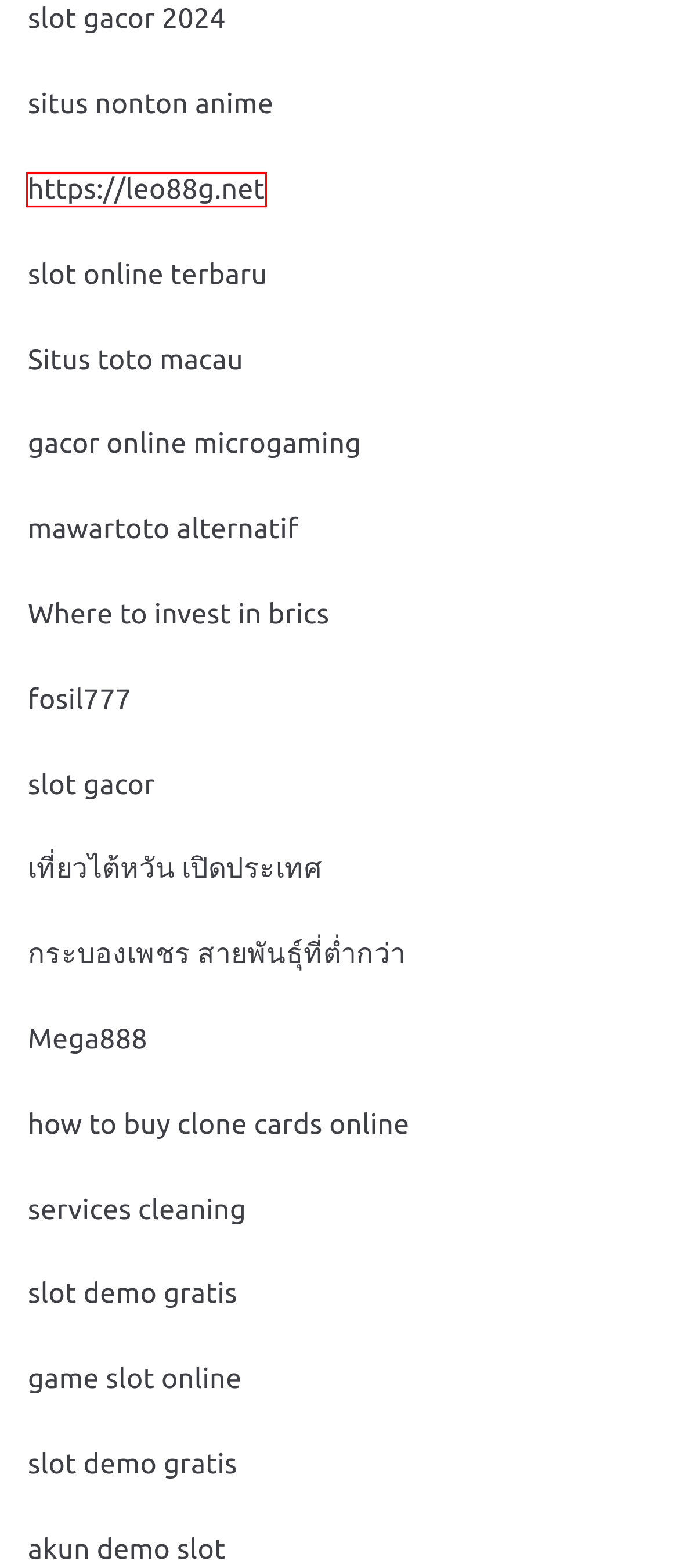You are provided with a screenshot of a webpage that includes a red rectangle bounding box. Please choose the most appropriate webpage description that matches the new webpage after clicking the element within the red bounding box. Here are the candidates:
A. Mega888 New Version Download APK iOS 2023/2024
B. SUPER33 : Agen Situs Slot Gacor Paling Terbaik Di SUPER33
C. BRICS Chain | Buy $BRICS Coin, The new Scalable Reserve crypto currency.
D. Demo Slot : Slot Demo Gratis Terbaru, Akun Demo Slot Pragmatic Play Terlengkap
E. SNISPORTS 💲 Situs Slot Gacor Hari Ini Anti Rungkad & Daftar Slot Online Maxwin
F. Ichinime - Nonton dan Download Anime Subtitle Indonesia | Streaming Terlengkap dan Terbaru
G. Pragmatic Play: Link Slot Gacor Hari Ini & Slot Gacor Malam Ini Terbaru 2024
H. LEO88 | สมัครเว็บตรง 2024 ฝากง่ายถอนไว ปลอดภัย เครดิตฟรี 50฿

H